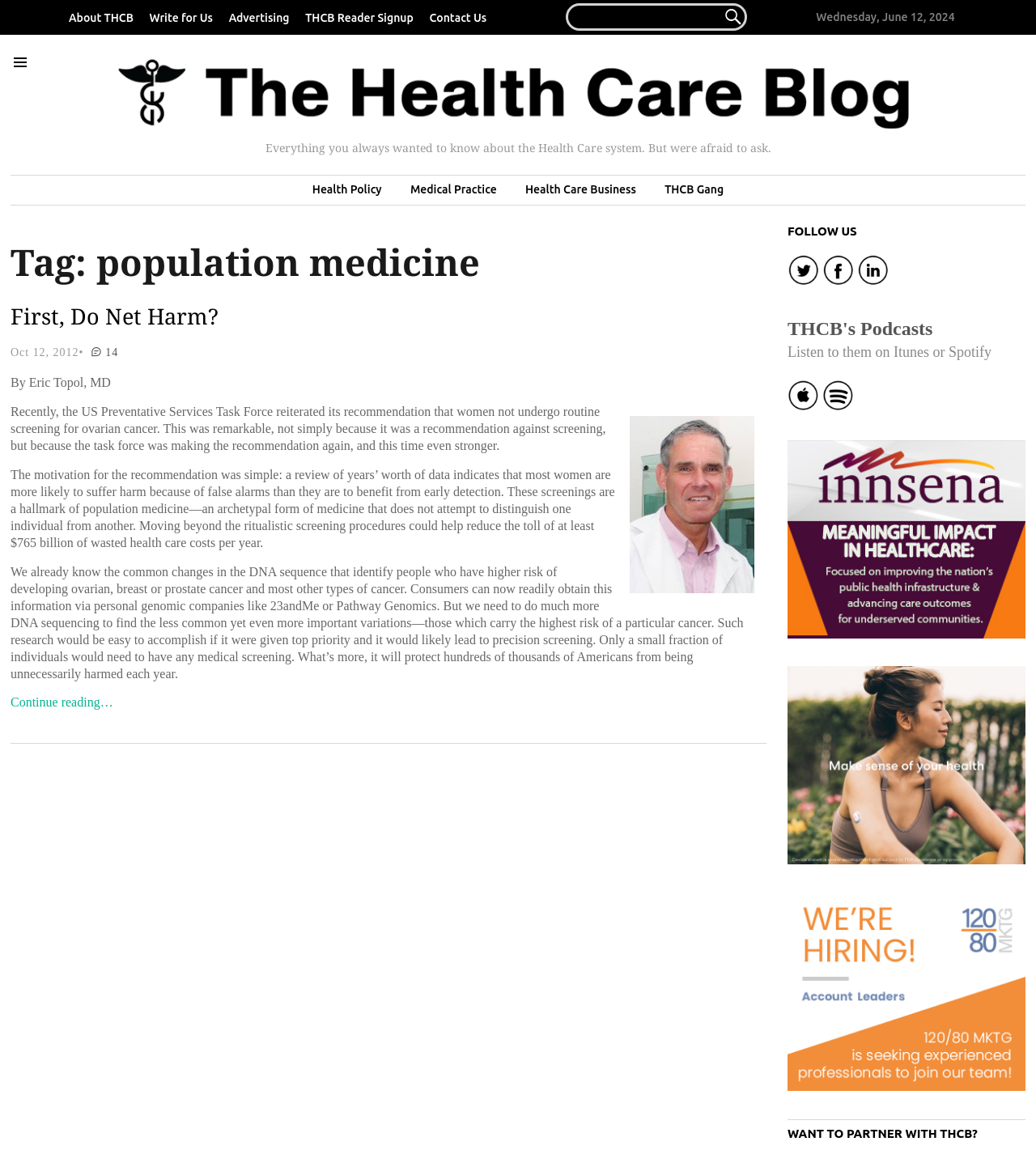What is the name of the author of the article 'First, Do Net Harm?'?
Using the picture, provide a one-word or short phrase answer.

Eric Topol, MD